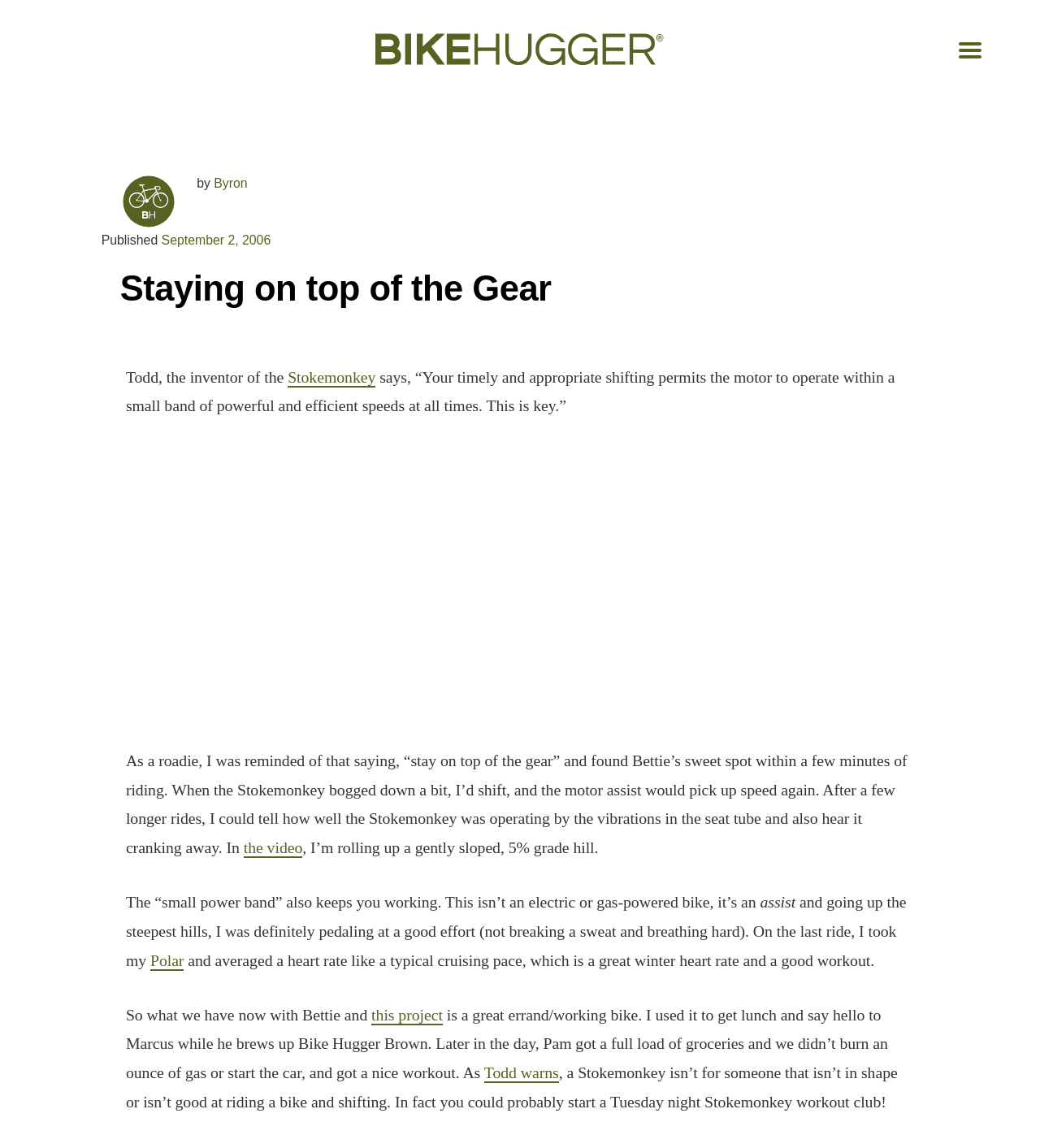Please specify the bounding box coordinates for the clickable region that will help you carry out the instruction: "Open the 'MENU'".

[0.915, 0.028, 0.95, 0.061]